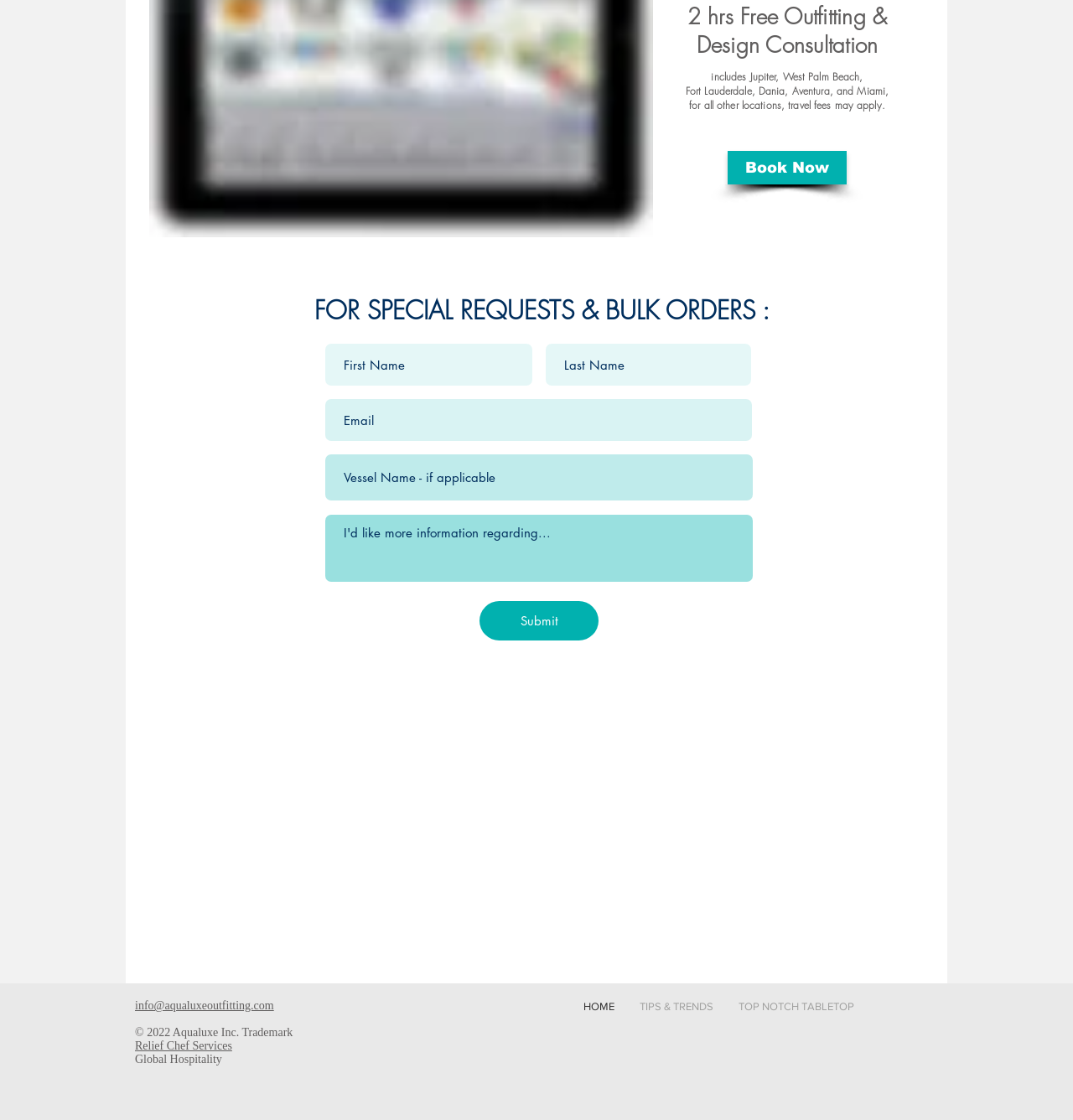Based on the element description: "placeholder="I'd like more information regarding..."", identify the bounding box coordinates for this UI element. The coordinates must be four float numbers between 0 and 1, listed as [left, top, right, bottom].

[0.303, 0.46, 0.702, 0.52]